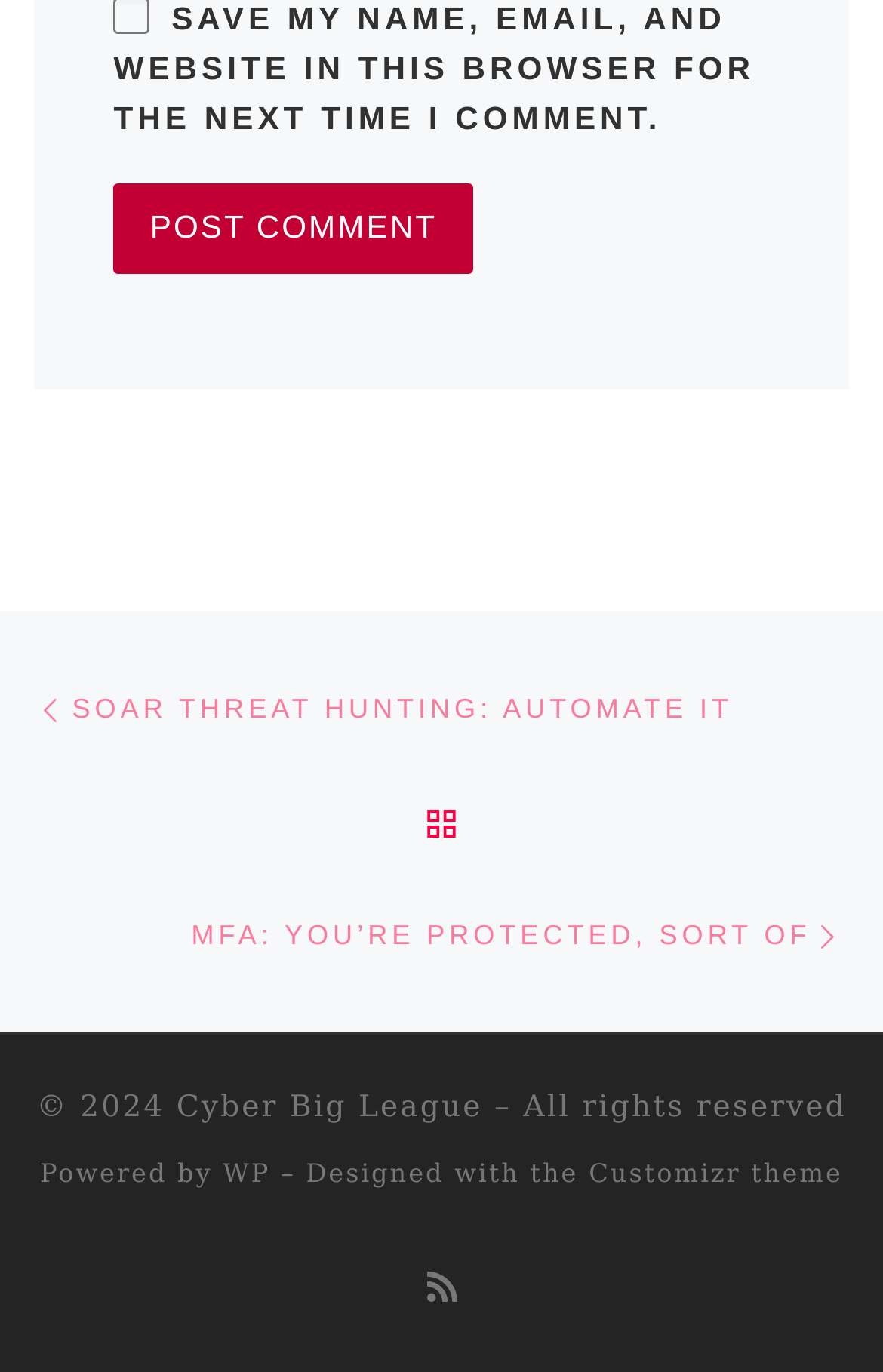Specify the bounding box coordinates of the area to click in order to follow the given instruction: "Click the 'Post Comment' button."

[0.129, 0.134, 0.536, 0.199]